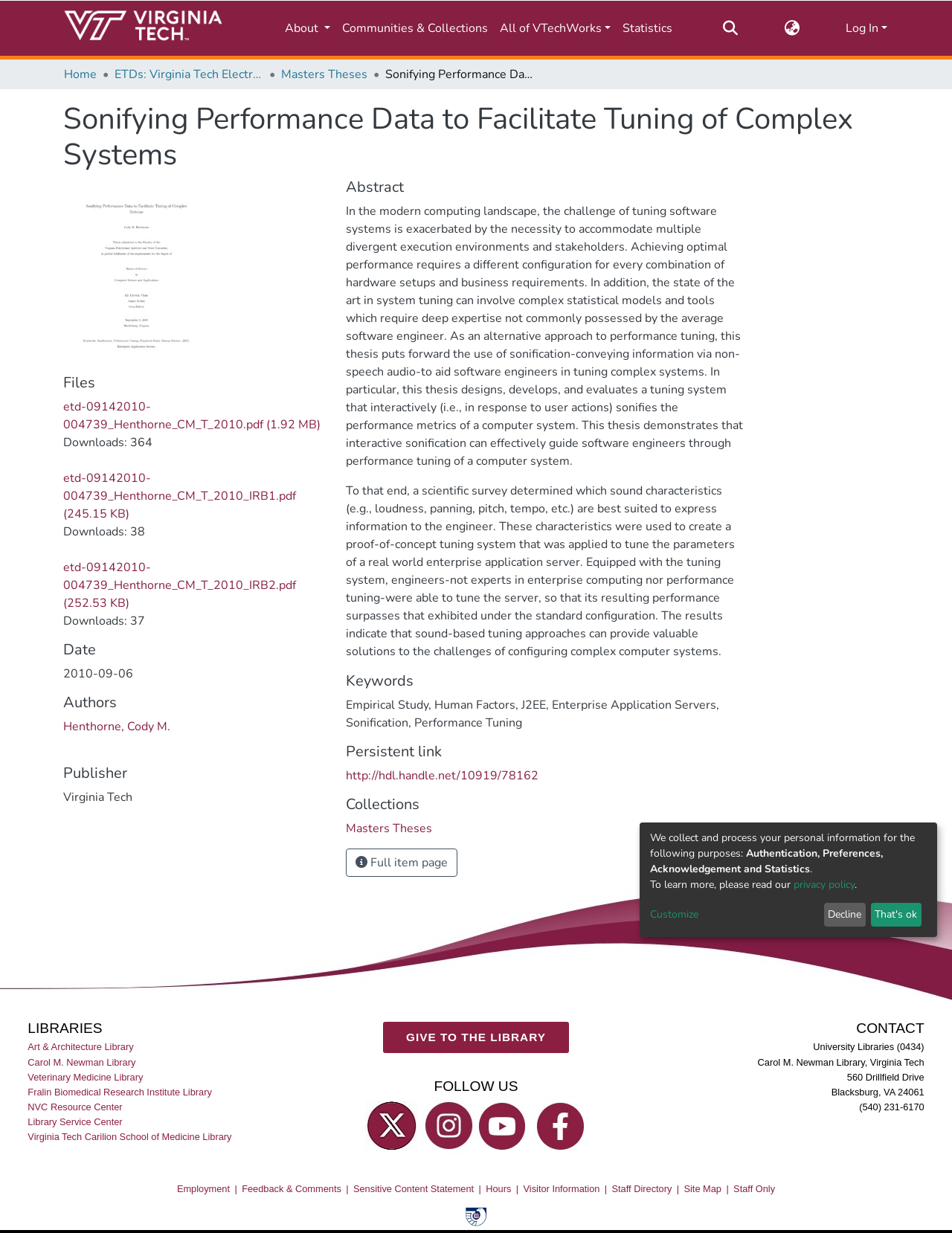Please specify the bounding box coordinates of the element that should be clicked to execute the given instruction: 'Log in to the system'. Ensure the coordinates are four float numbers between 0 and 1, expressed as [left, top, right, bottom].

[0.887, 0.016, 0.934, 0.03]